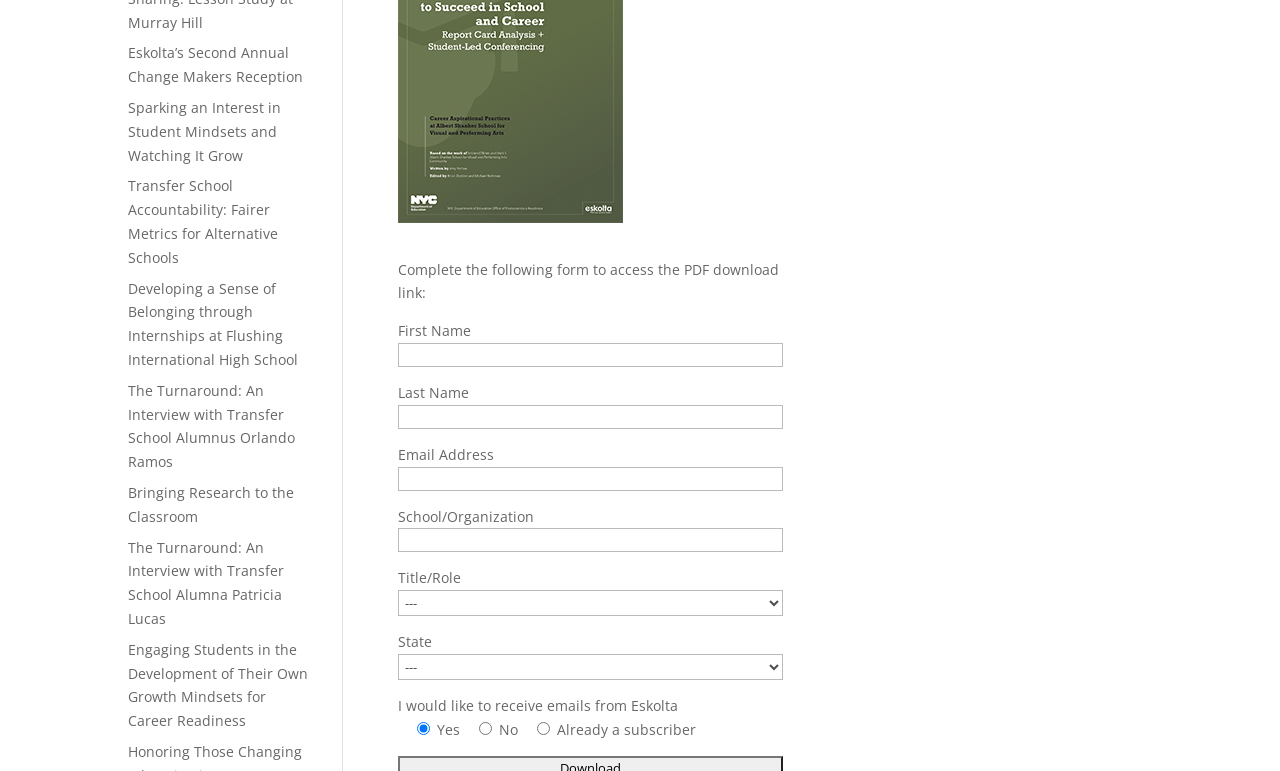What is the last field in the form?
Please give a well-detailed answer to the question.

The form has several fields, including first name, last name, email address, school/organization, title/role, and state. The last field in the form is 'State', which is a combobox that allows the user to select their state.